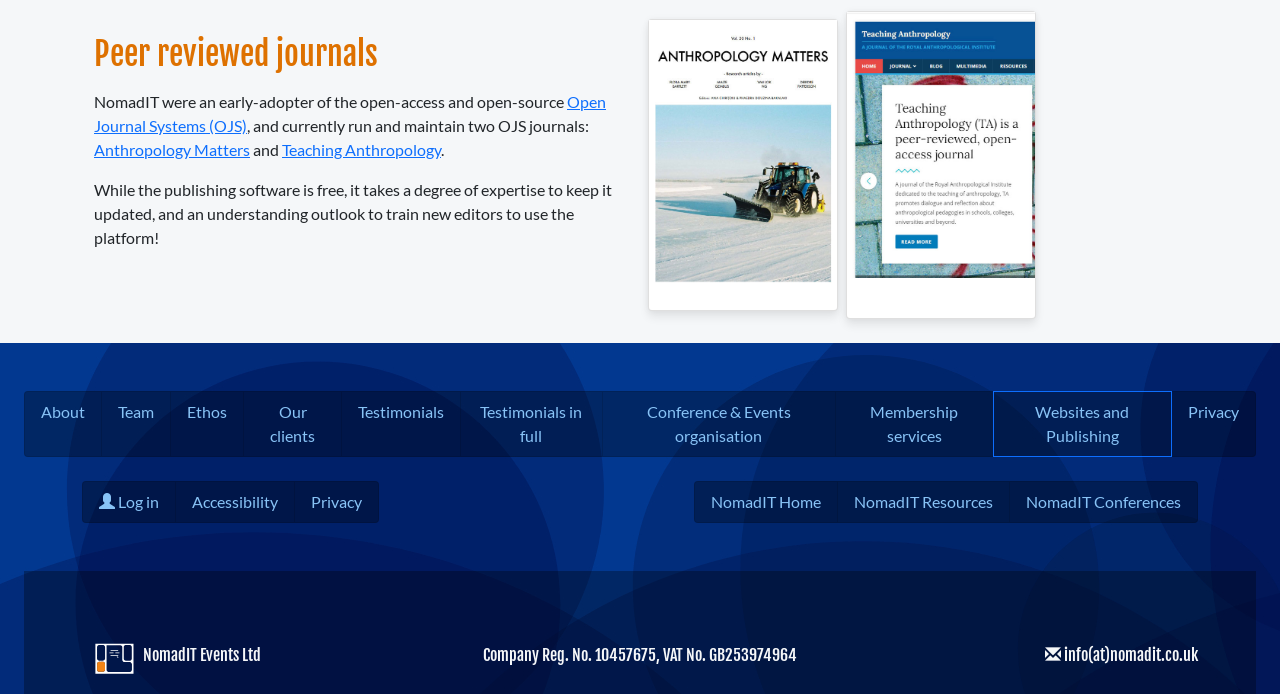Provide a short, one-word or phrase answer to the question below:
What is the name of the company that owns the website?

NomadIT Events Ltd